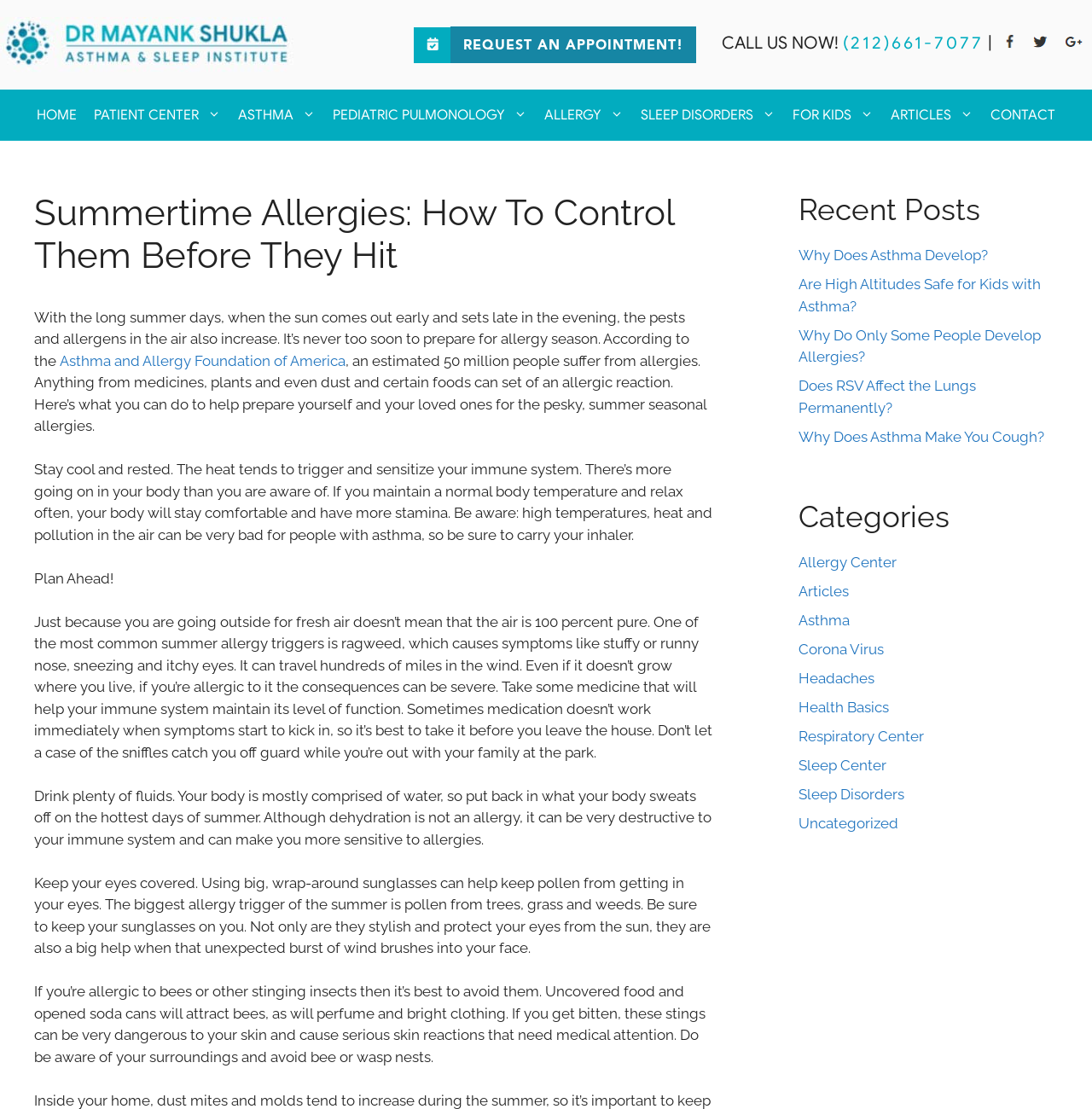Please find the bounding box coordinates of the element's region to be clicked to carry out this instruction: "Browse Anti-Cancer products".

None